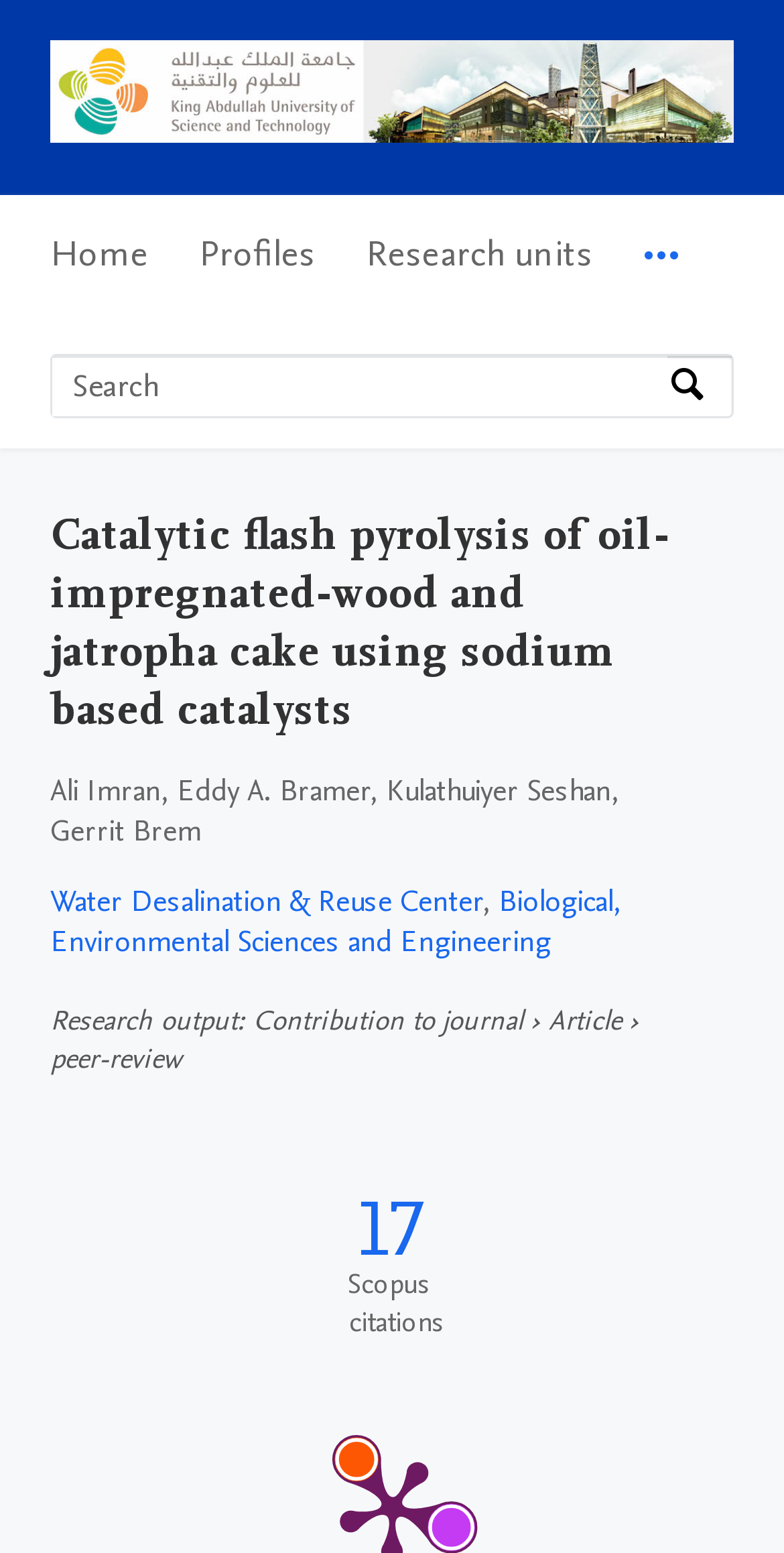Identify the bounding box coordinates for the element you need to click to achieve the following task: "Visit Water Desalination & Reuse Center". Provide the bounding box coordinates as four float numbers between 0 and 1, in the form [left, top, right, bottom].

[0.064, 0.567, 0.615, 0.593]